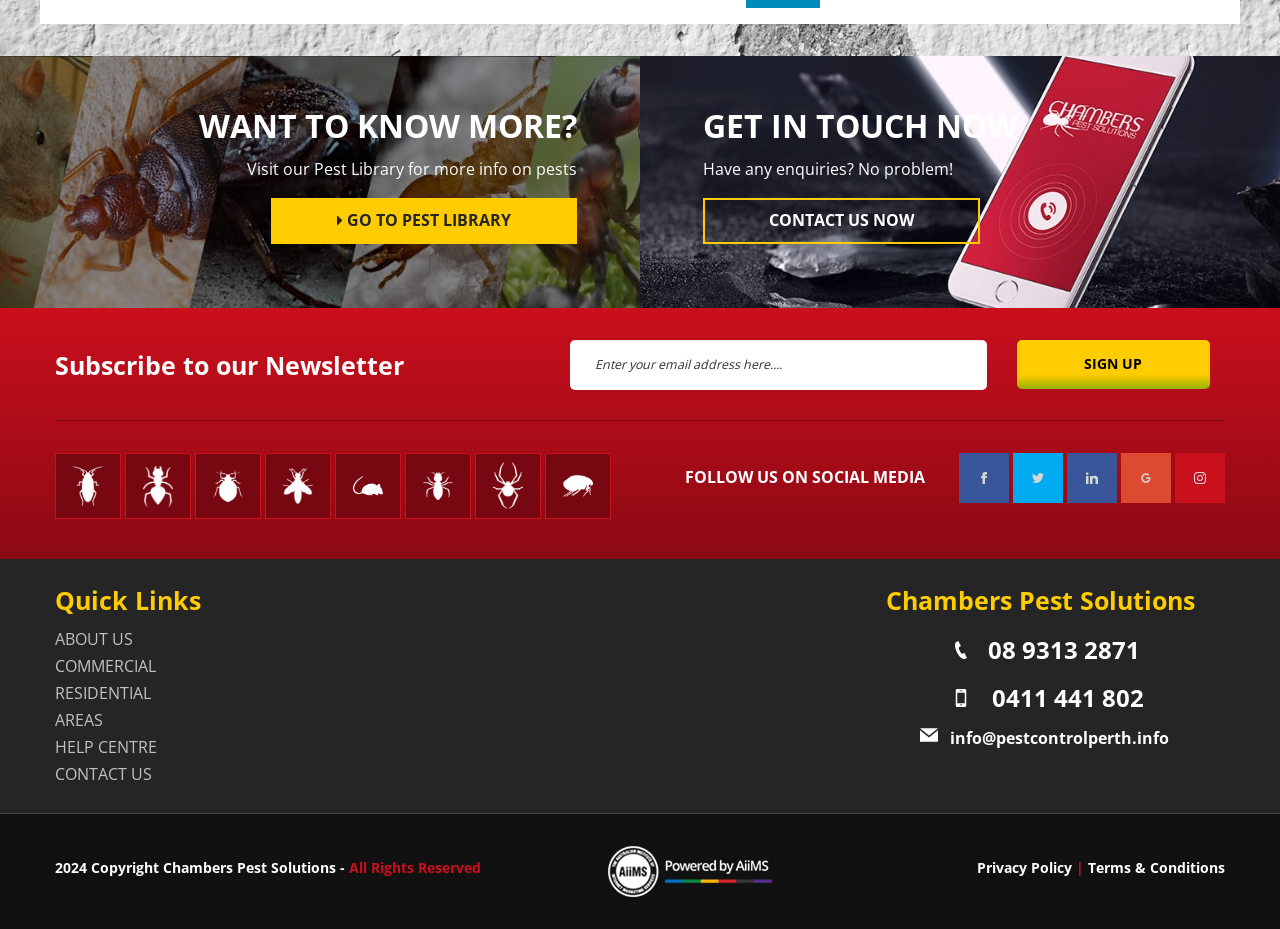Identify the bounding box coordinates of the region that should be clicked to execute the following instruction: "Go to the Help Centre".

[0.043, 0.79, 0.123, 0.82]